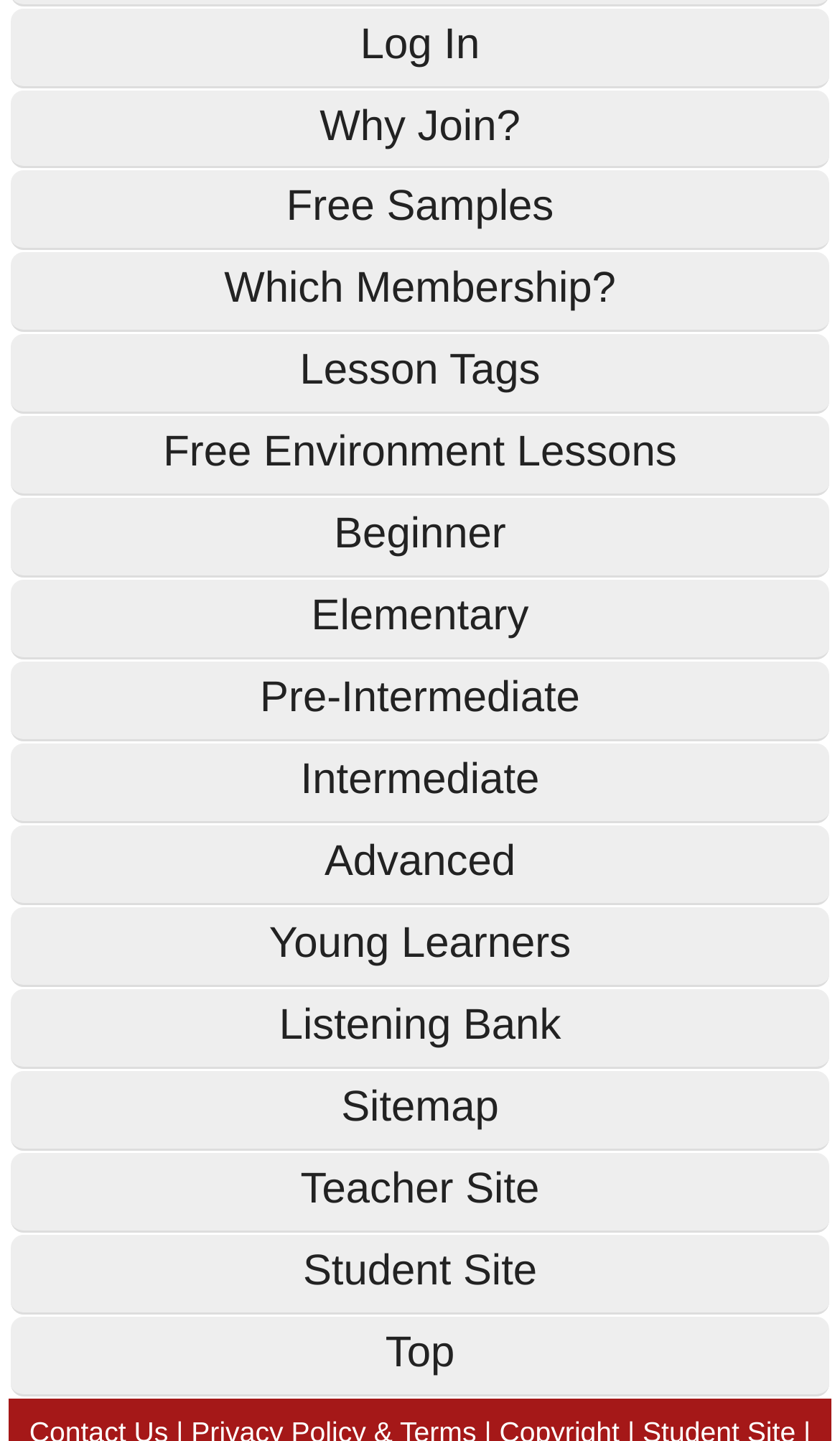Please identify the bounding box coordinates of the clickable region that I should interact with to perform the following instruction: "explore lessons for beginners". The coordinates should be expressed as four float numbers between 0 and 1, i.e., [left, top, right, bottom].

[0.013, 0.346, 0.987, 0.4]